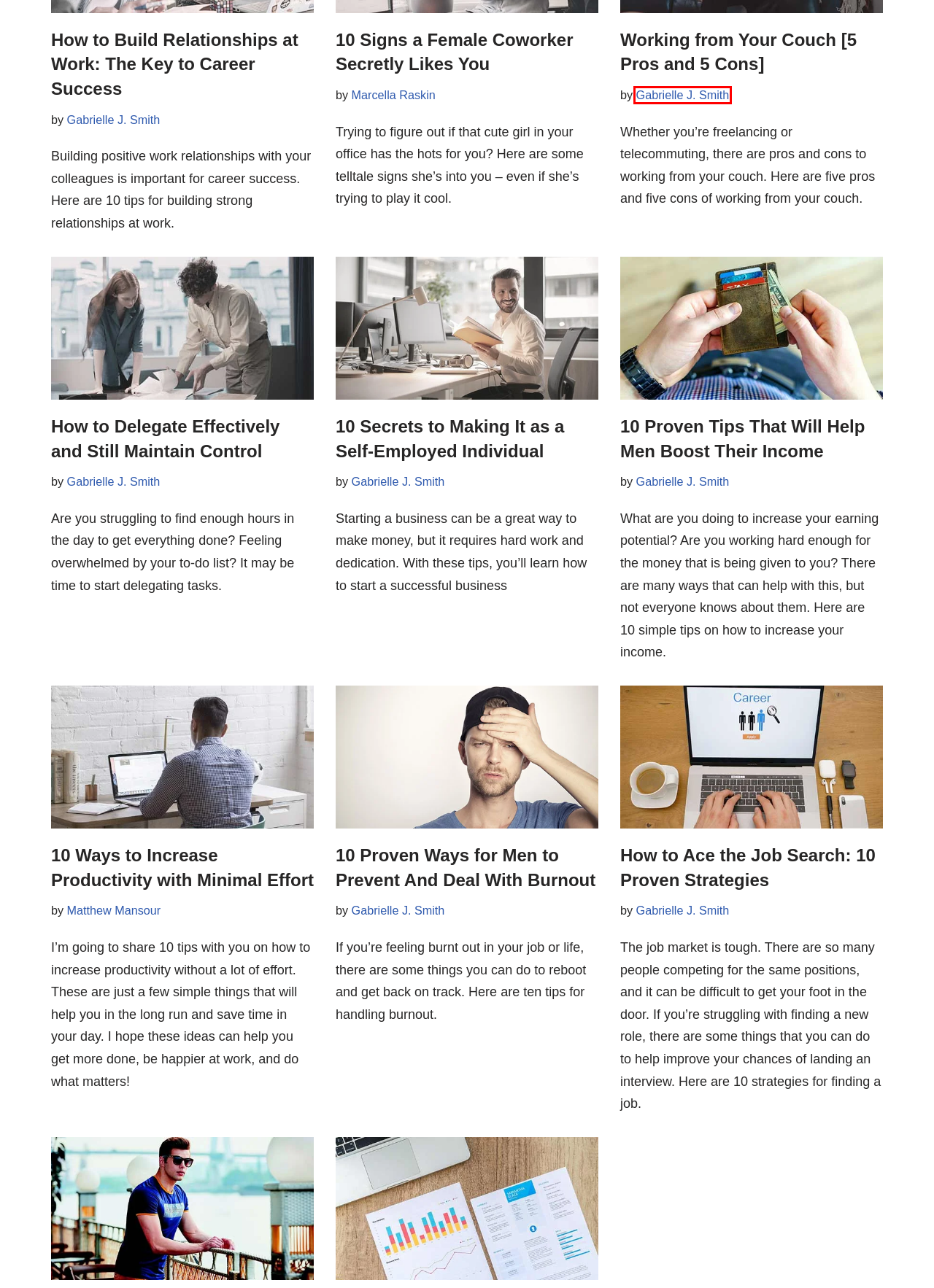Given a screenshot of a webpage with a red bounding box, please pick the webpage description that best fits the new webpage after clicking the element inside the bounding box. Here are the candidates:
A. The Ultimate Guide to Building the Perfect Resume - 10 Best for Men
B. Matthew Mansour, Author at 10 Best for Men
C. Gabrielle J. Smith, Author at 10 Best for Men
D. 10 Proven Tips That Will Help Men Boost Their Income - 10 Best for Men
E. Marcella Raskin, Author at 10 Best for Men
F. How to Ace the Job Search: 10 Proven Strategies - 10 Best for Men
G. 10 Ways to Increase Productivity with Minimal Effort - 10 Best for Men
H. 10 Secrets to Making It as a Self-Employed Individual - 10 Best for Men

C